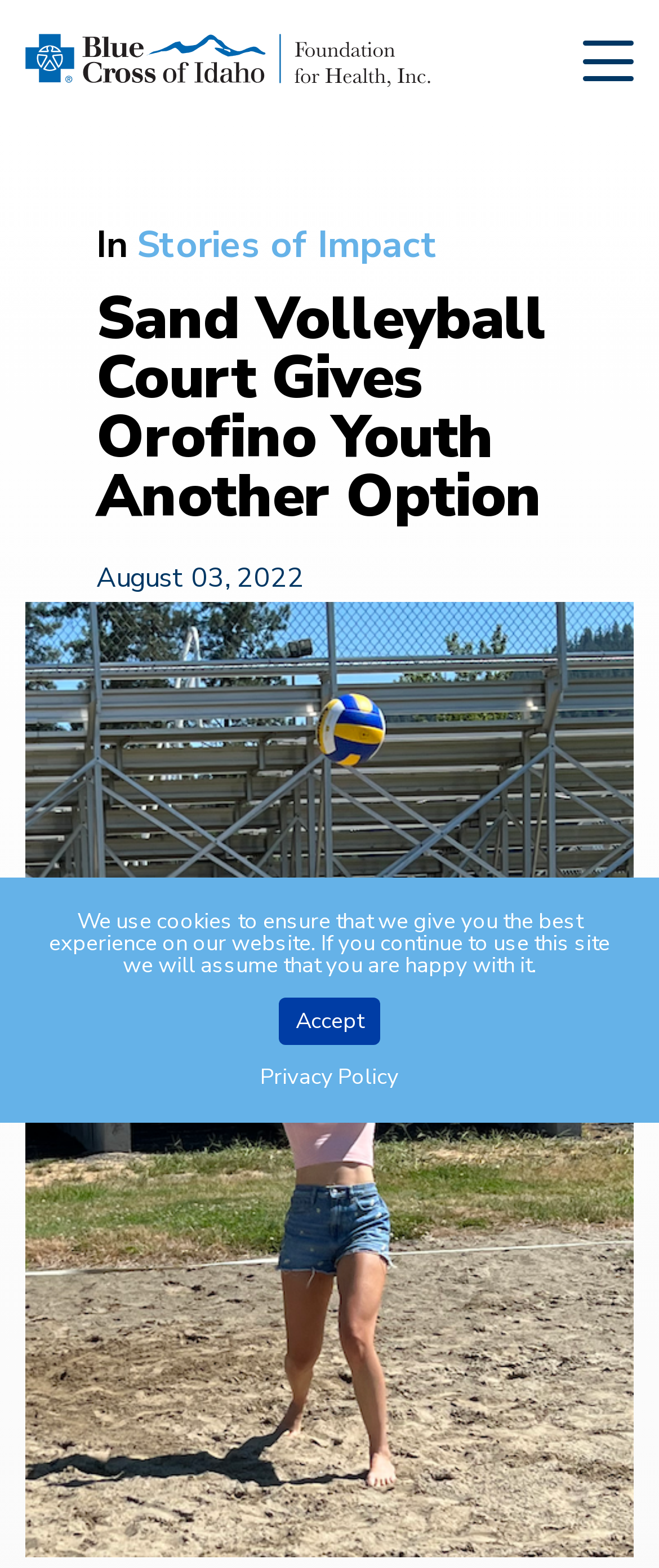From the screenshot, find the bounding box of the UI element matching this description: "Privacy Policy". Supply the bounding box coordinates in the form [left, top, right, bottom], each a float between 0 and 1.

[0.395, 0.677, 0.605, 0.697]